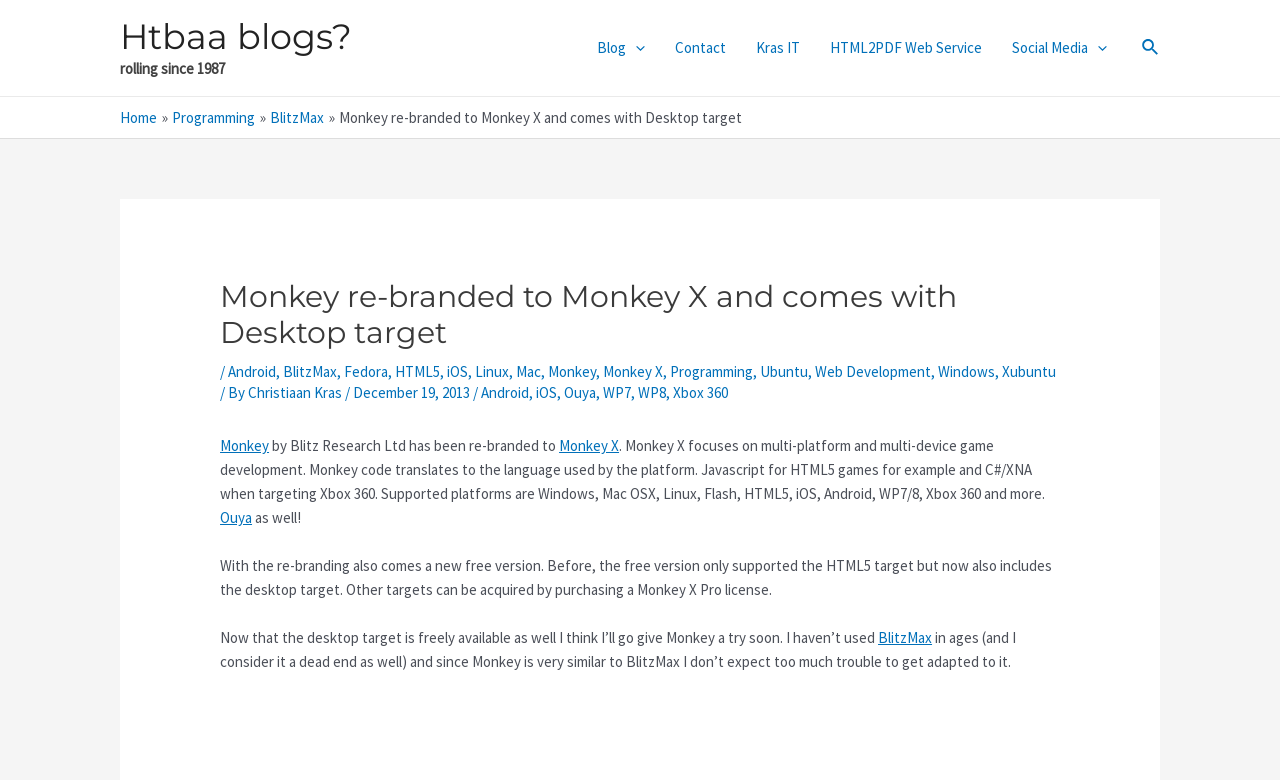Provide the bounding box coordinates of the HTML element described by the text: "parent_node: Blog aria-label="Menu Toggle"". The coordinates should be in the format [left, top, right, bottom] with values between 0 and 1.

[0.489, 0.016, 0.504, 0.106]